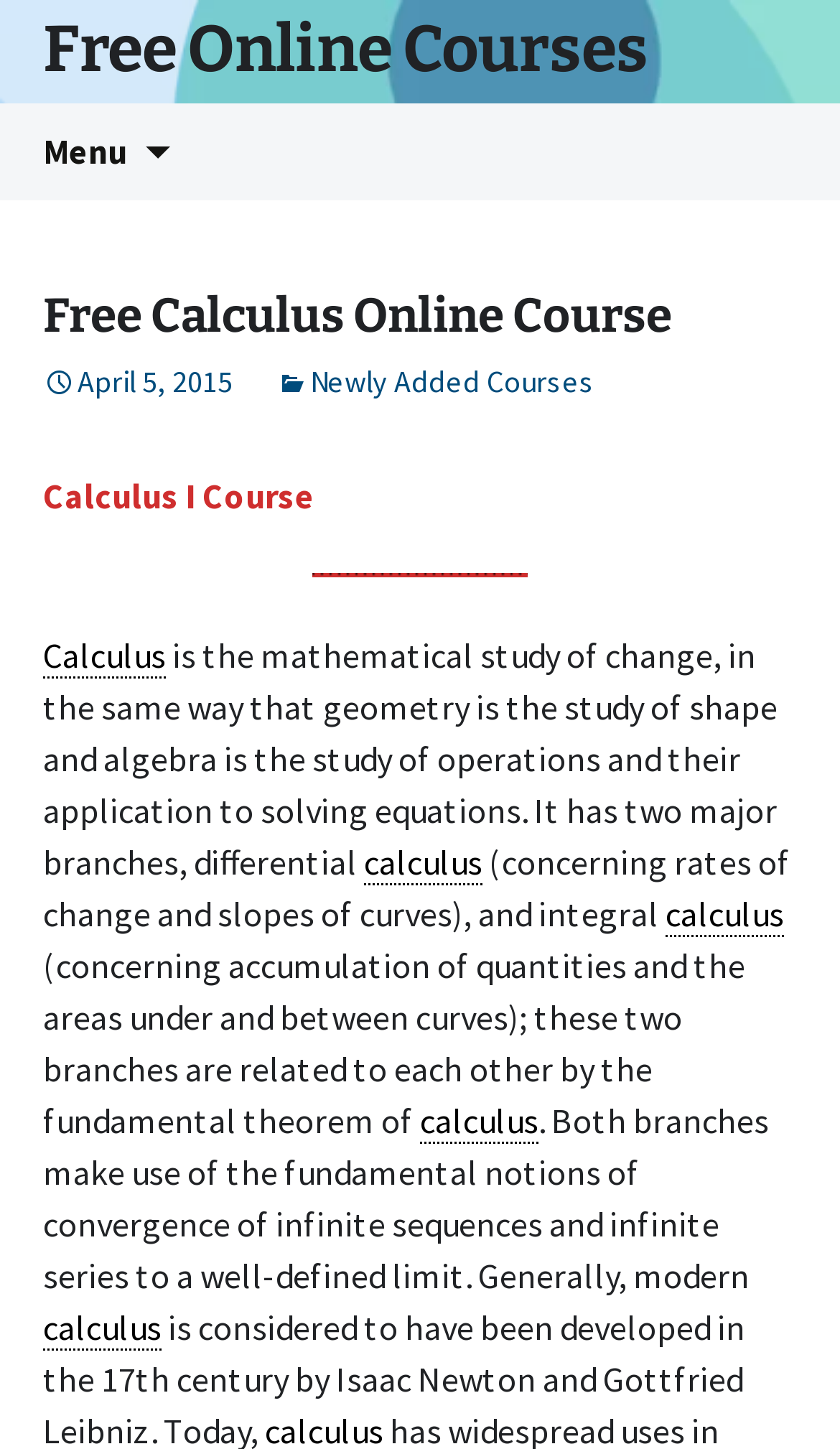What is the main topic of this online course?
Answer the question in as much detail as possible.

The main topic of this online course is calculus, which is the mathematical study of change, as indicated by the heading 'Free Calculus Online Course' and the description of calculus in the webpage.